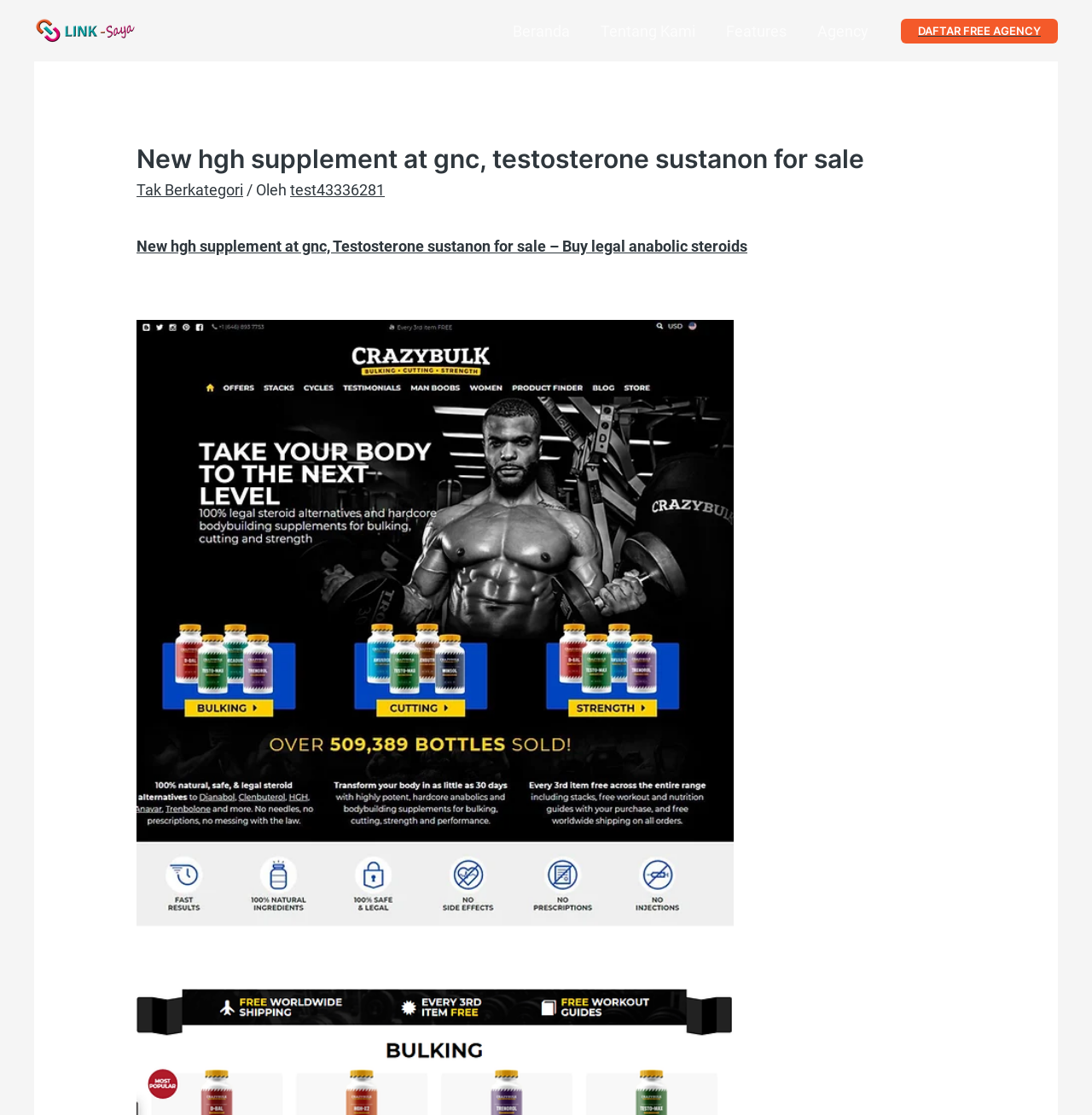Please locate the bounding box coordinates of the element that needs to be clicked to achieve the following instruction: "Explore the DAFTAR FREE AGENCY link". The coordinates should be four float numbers between 0 and 1, i.e., [left, top, right, bottom].

[0.825, 0.017, 0.969, 0.039]